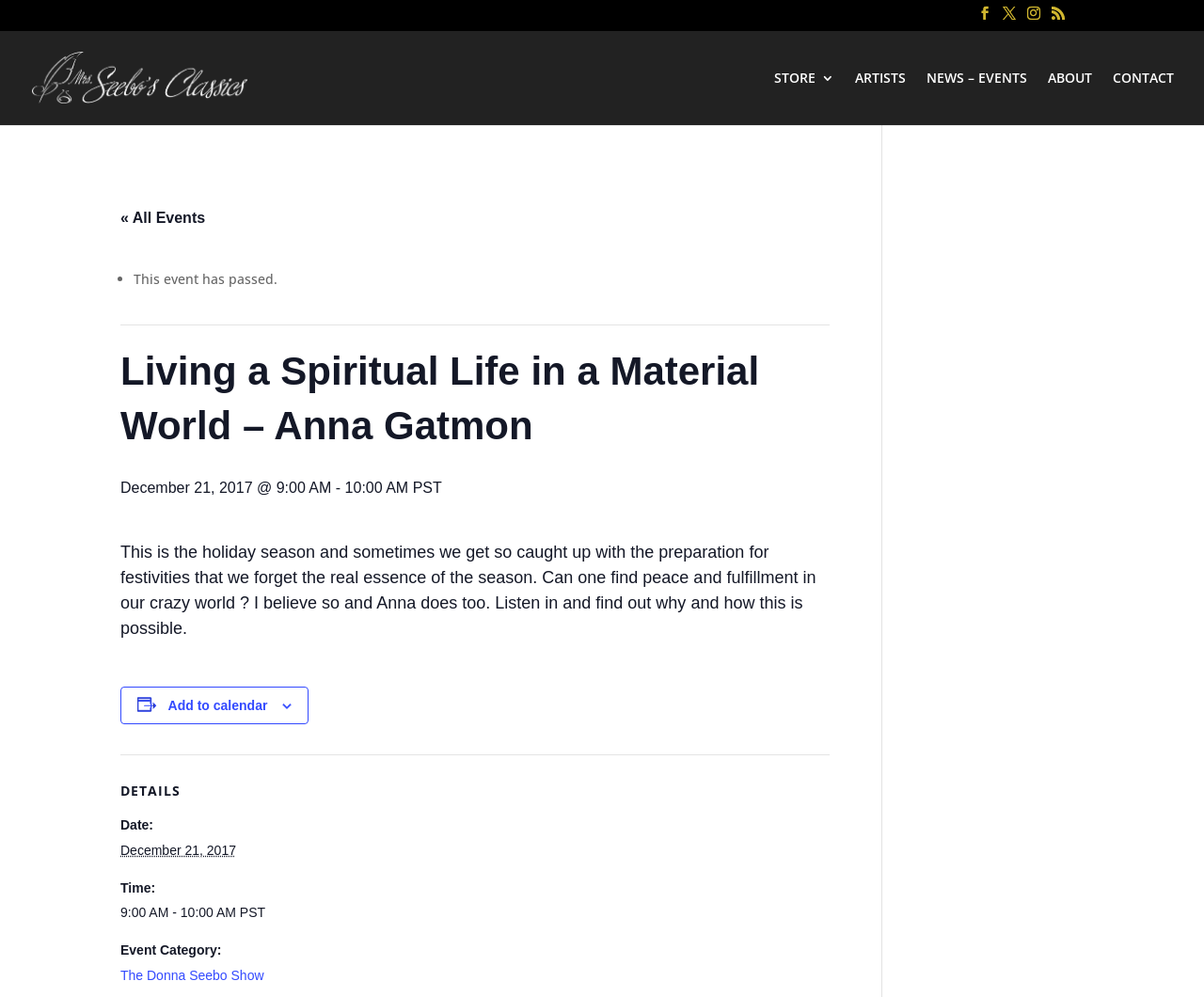Refer to the image and provide a thorough answer to this question:
What is the time of the event?

I found the time of the event by looking at the description list detail element with the text '9:00 AM - 10:00 AM PST' which is located under the 'DETAILS' heading.